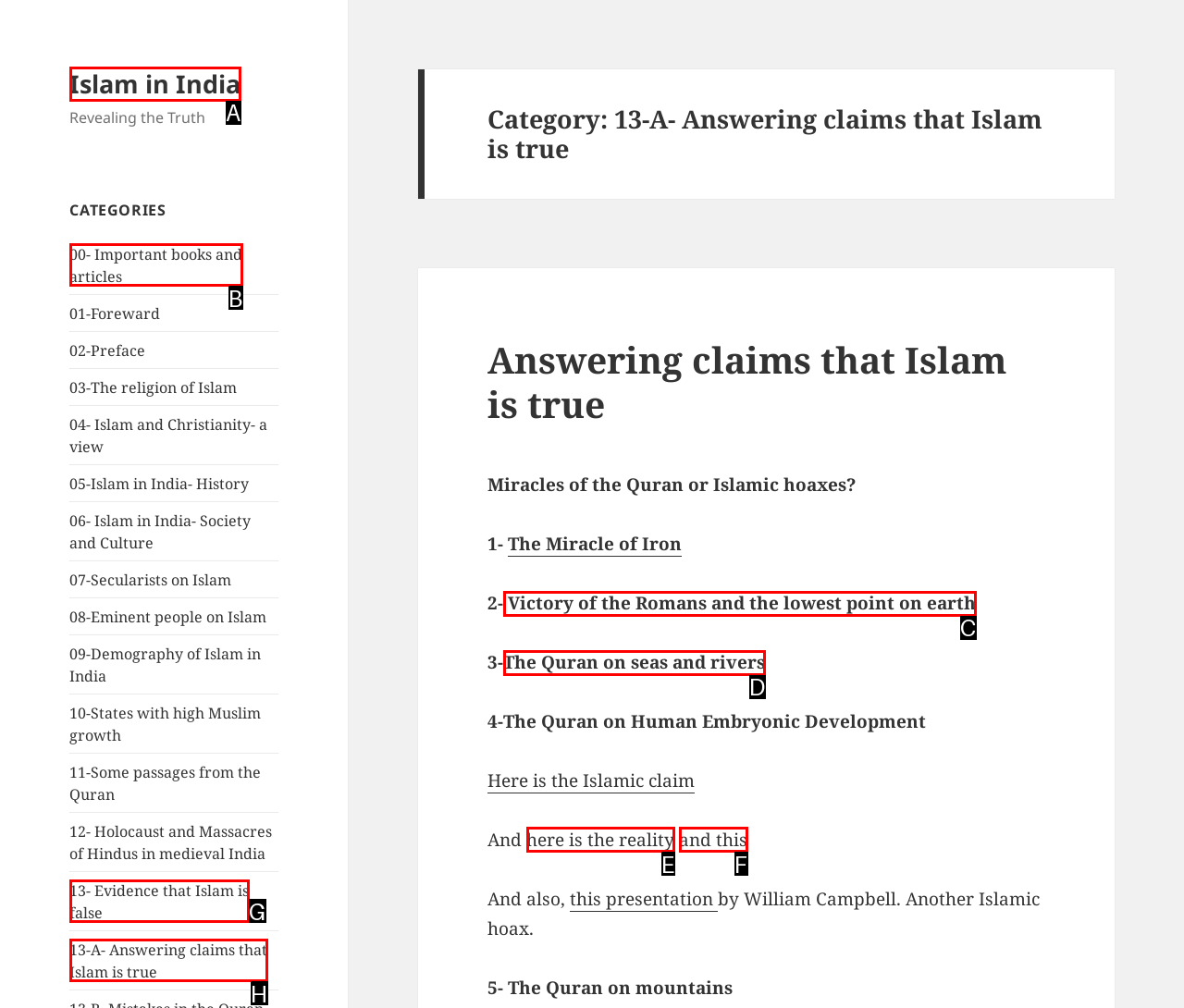Tell me which one HTML element you should click to complete the following task: Print the page
Answer with the option's letter from the given choices directly.

None